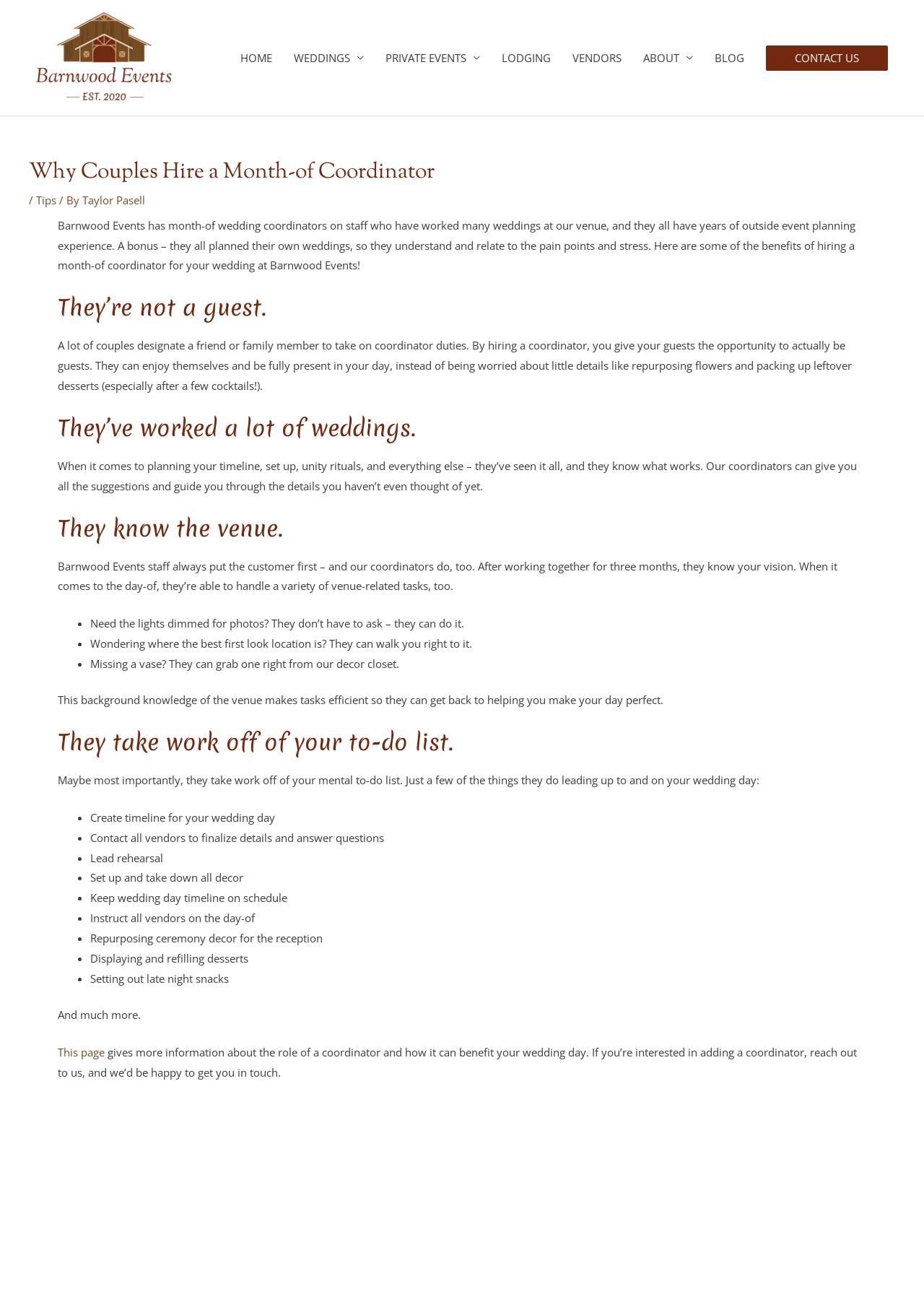What is the benefit of hiring a month-of coordinator?
Answer the question with a thorough and detailed explanation.

According to the webpage, hiring a month-of coordinator can benefit the wedding day by taking work off of the couple's mental to-do list, which includes tasks such as creating a timeline, contacting vendors, leading the rehearsal, and setting up and taking down decor.